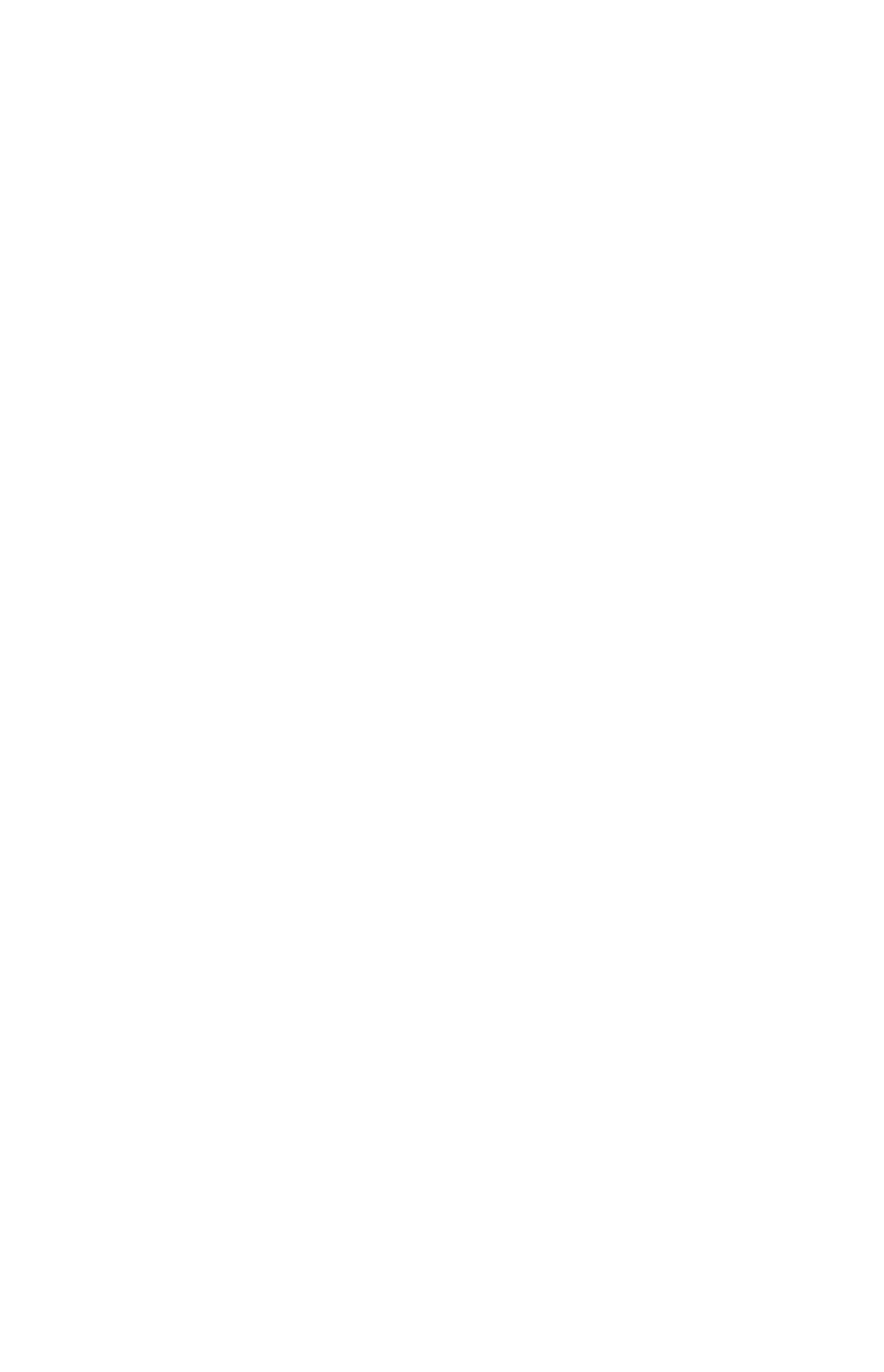Locate the bounding box coordinates of the UI element described by: "Evanston". The bounding box coordinates should consist of four float numbers between 0 and 1, i.e., [left, top, right, bottom].

[0.051, 0.255, 0.251, 0.29]